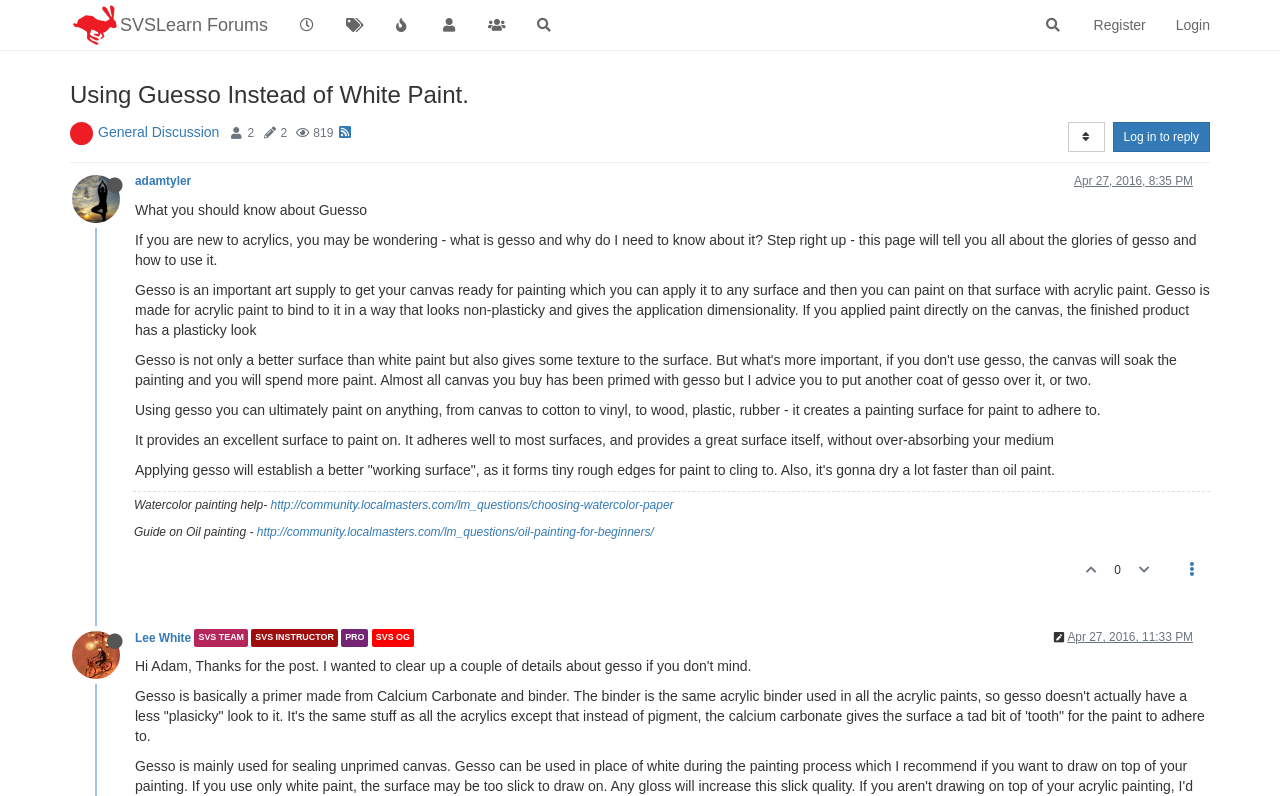Determine the coordinates of the bounding box for the clickable area needed to execute this instruction: "View the profile of user adamtyler".

[0.056, 0.238, 0.105, 0.258]